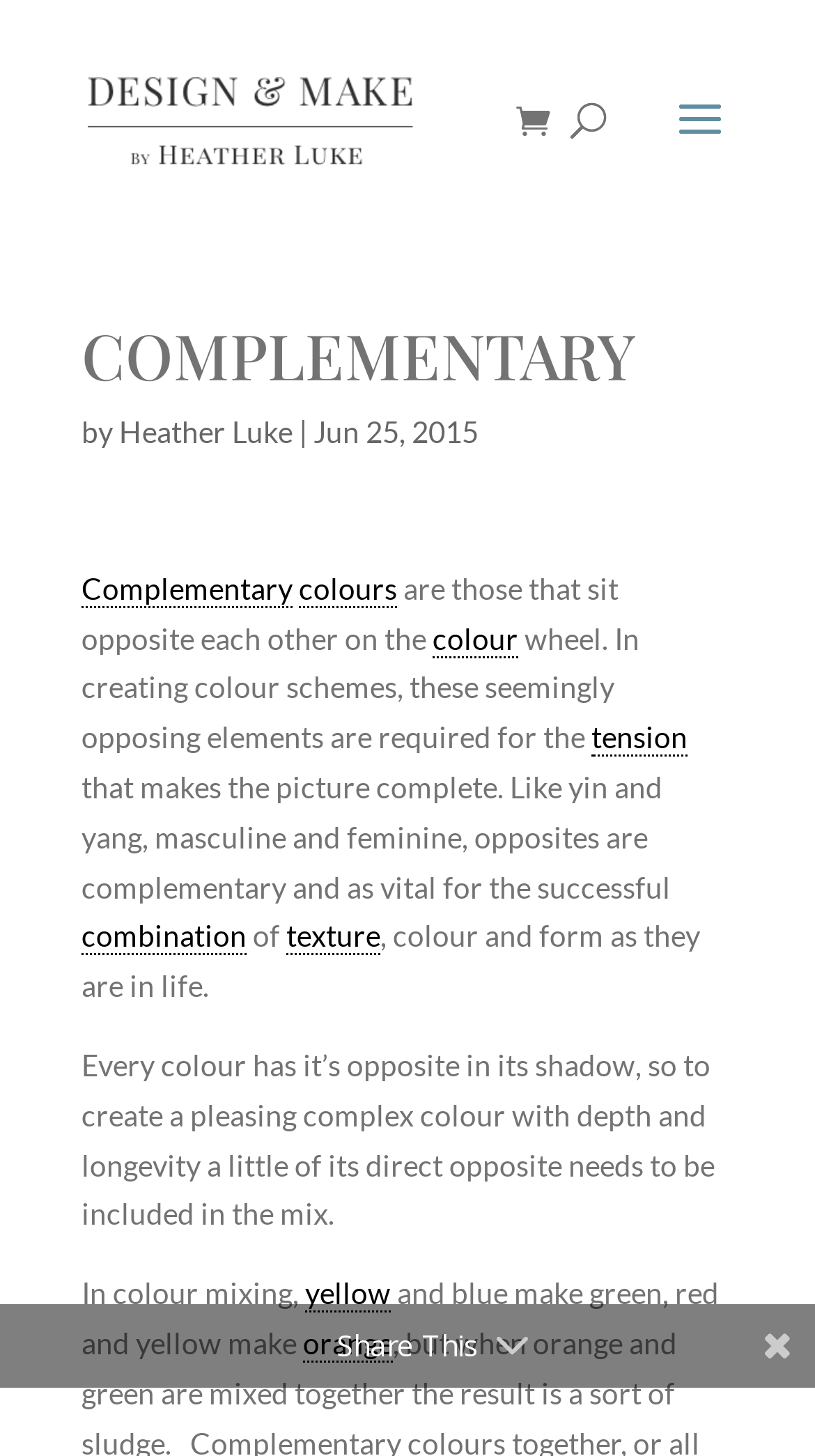Given the element description, predict the bounding box coordinates in the format (top-left x, top-left y, bottom-right x, bottom-right y), using floating point numbers between 0 and 1: alt="Calluna Home"

[0.108, 0.068, 0.508, 0.093]